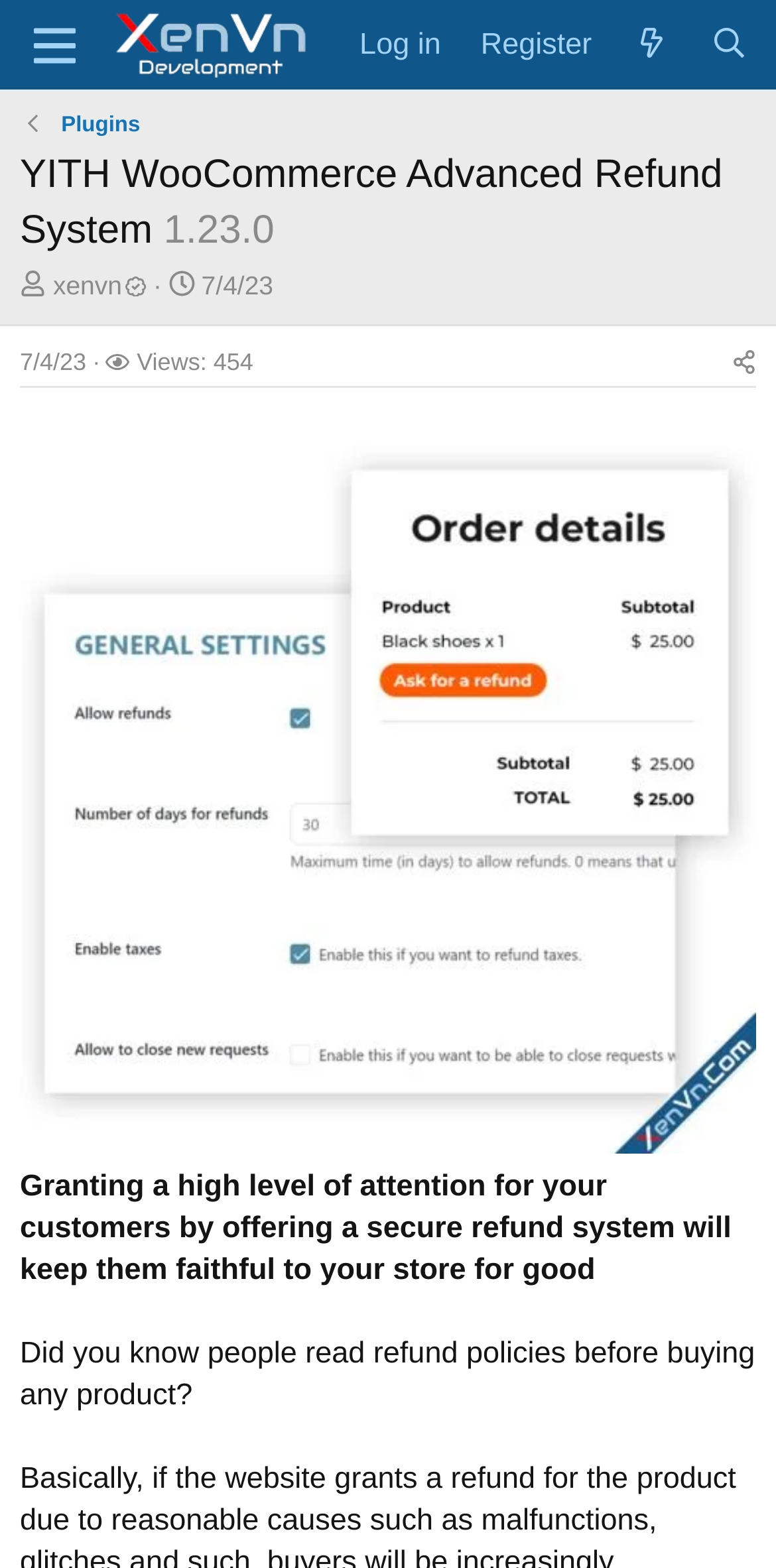Determine the bounding box coordinates of the region I should click to achieve the following instruction: "Search for something". Ensure the bounding box coordinates are four float numbers between 0 and 1, i.e., [left, top, right, bottom].

[0.889, 0.005, 0.99, 0.052]